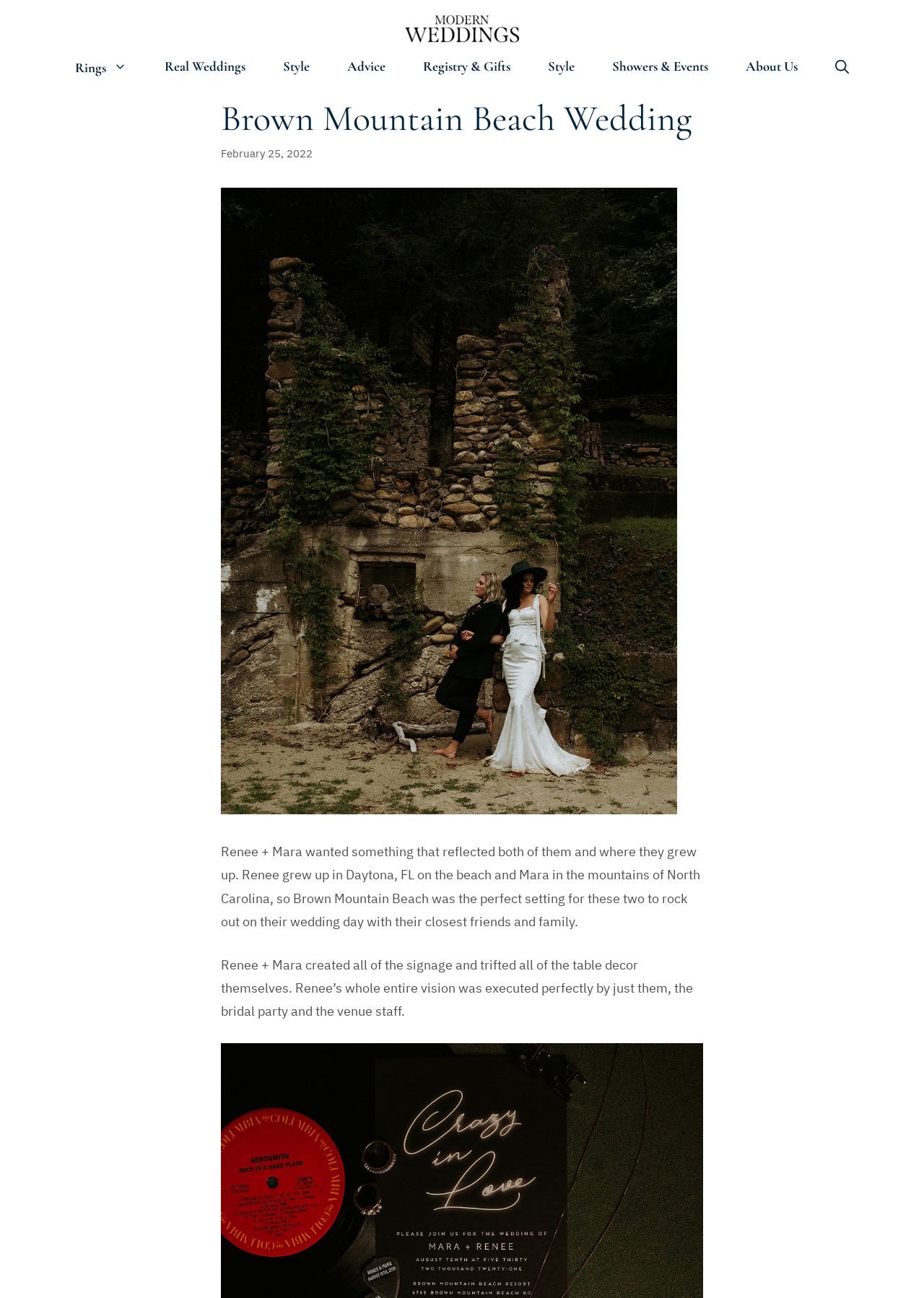Can you find the bounding box coordinates for the element that needs to be clicked to execute this instruction: "View Real Weddings"? The coordinates should be given as four float numbers between 0 and 1, i.e., [left, top, right, bottom].

[0.158, 0.046, 0.286, 0.057]